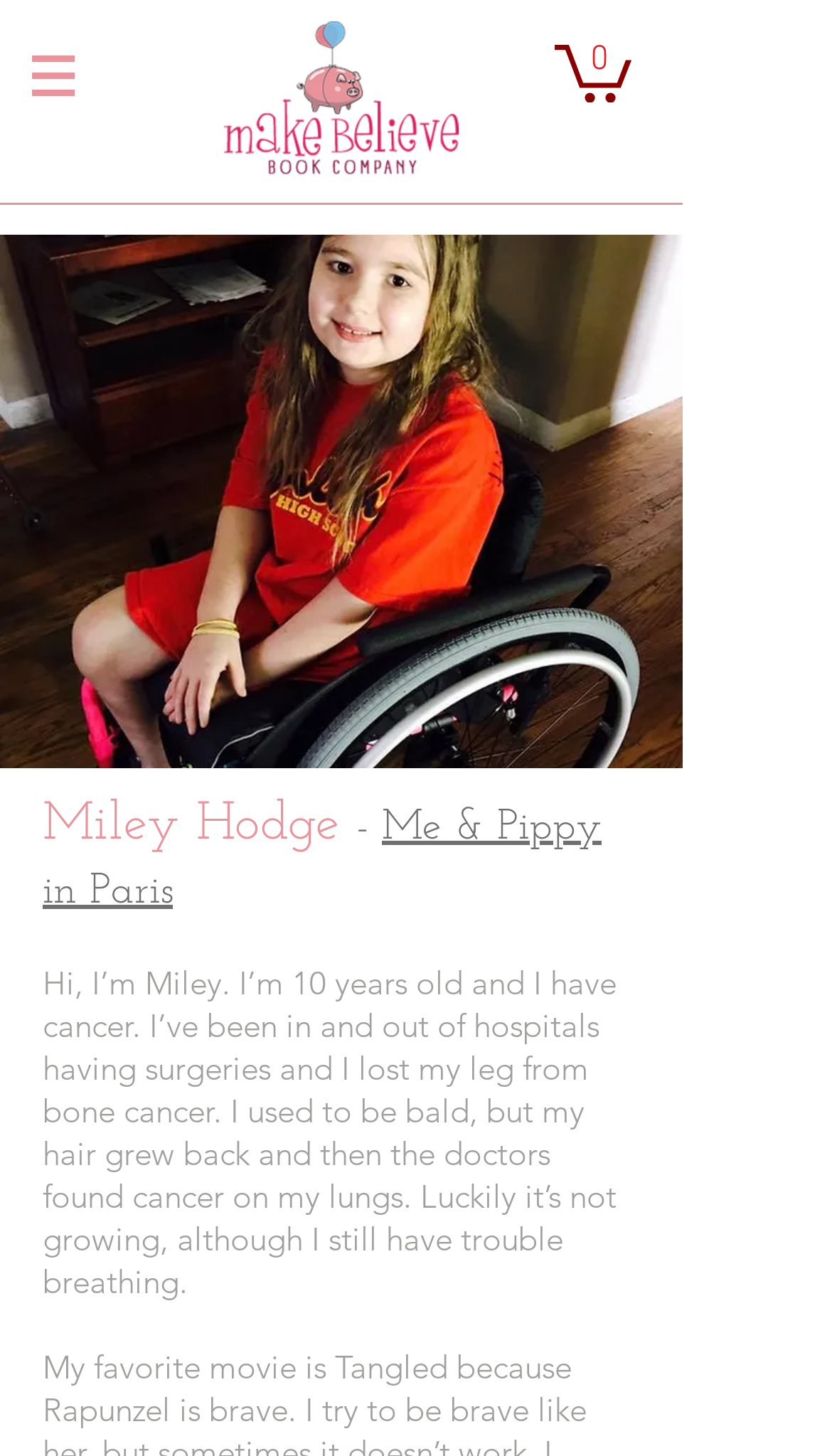Determine the bounding box coordinates of the UI element that matches the following description: "Me & Pippy in Paris". The coordinates should be four float numbers between 0 and 1 in the format [left, top, right, bottom].

[0.051, 0.554, 0.723, 0.628]